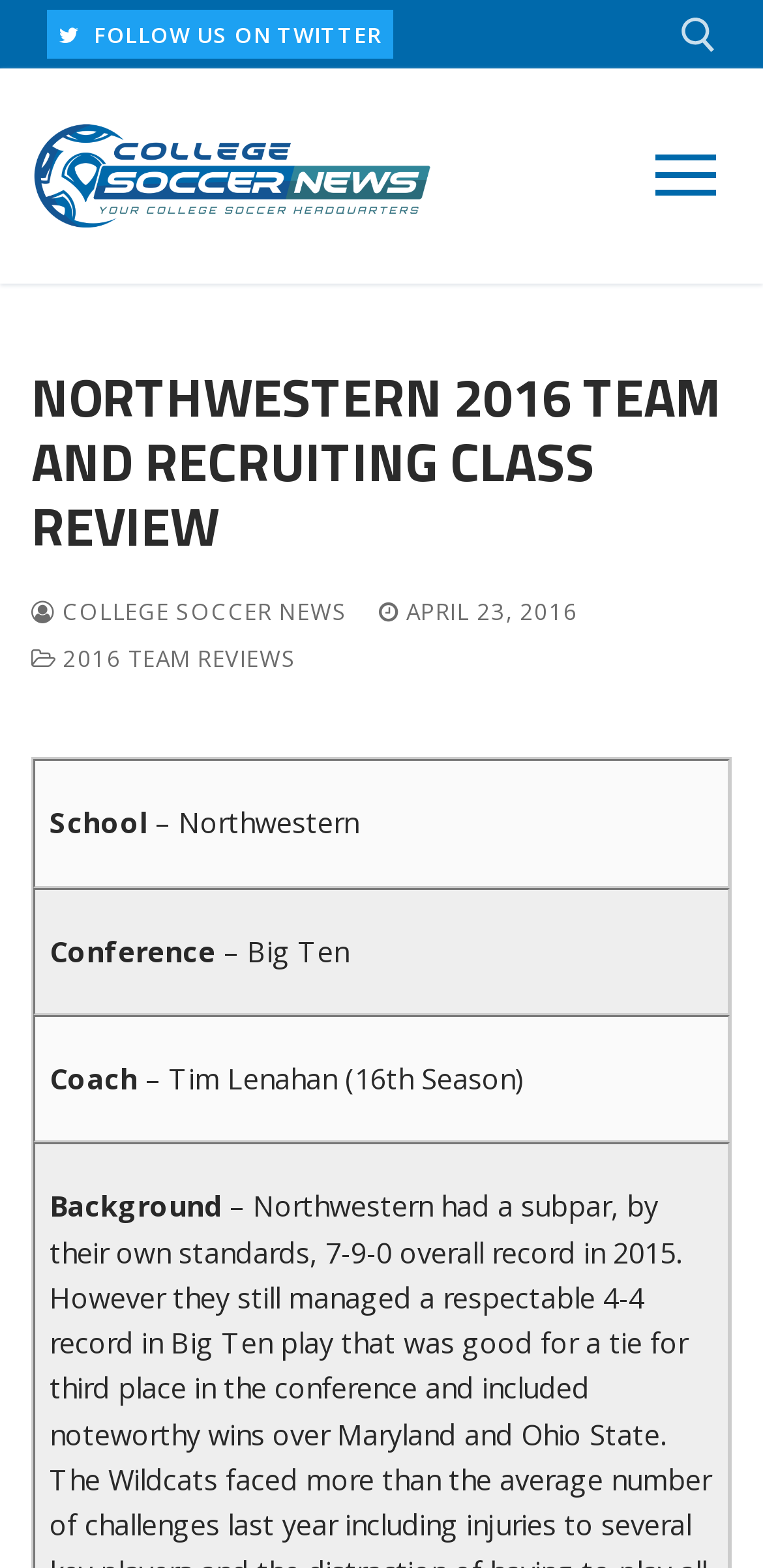Pinpoint the bounding box coordinates of the clickable element needed to complete the instruction: "Check the school information". The coordinates should be provided as four float numbers between 0 and 1: [left, top, right, bottom].

[0.044, 0.484, 0.956, 0.566]